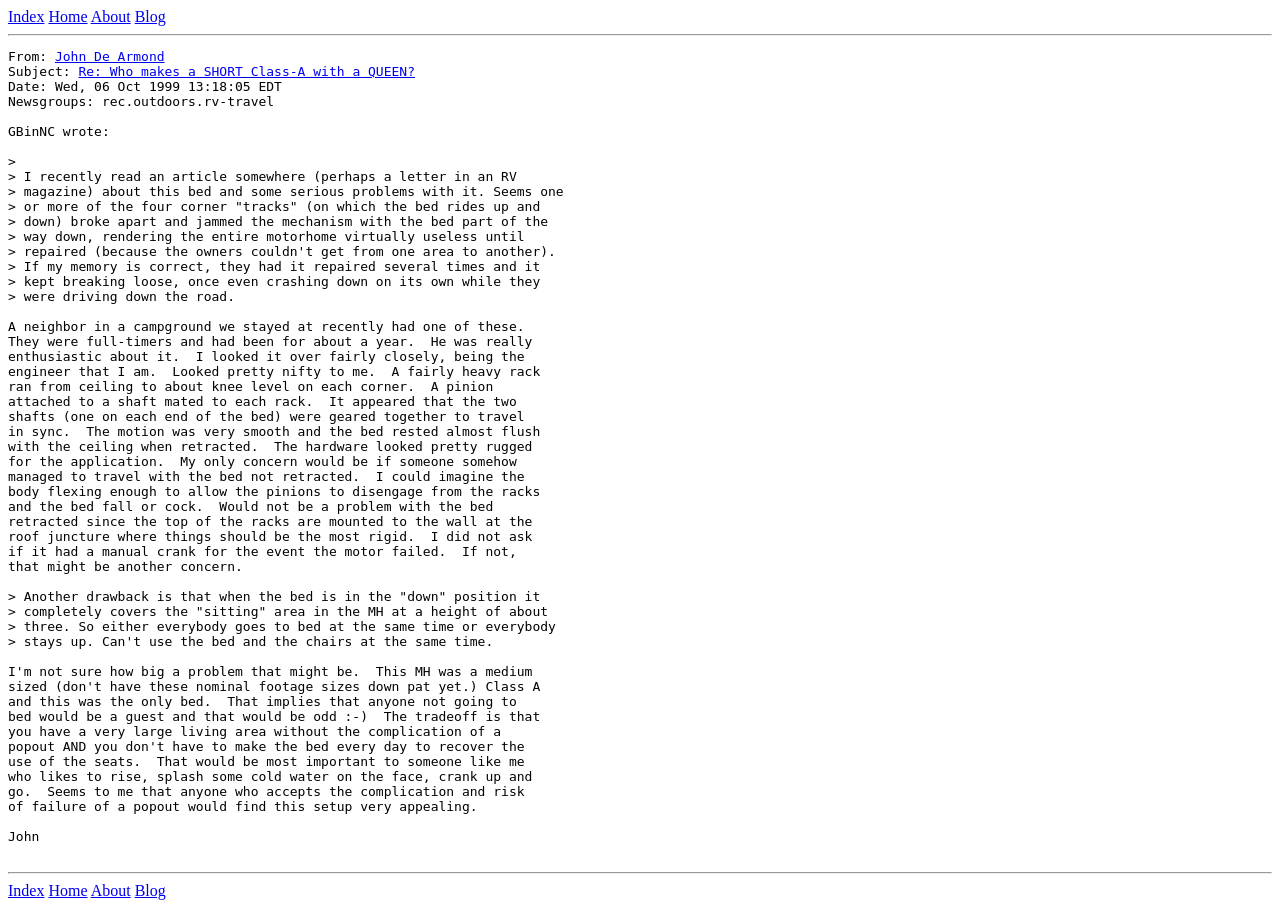Please locate the clickable area by providing the bounding box coordinates to follow this instruction: "go to home page".

[0.038, 0.009, 0.068, 0.028]